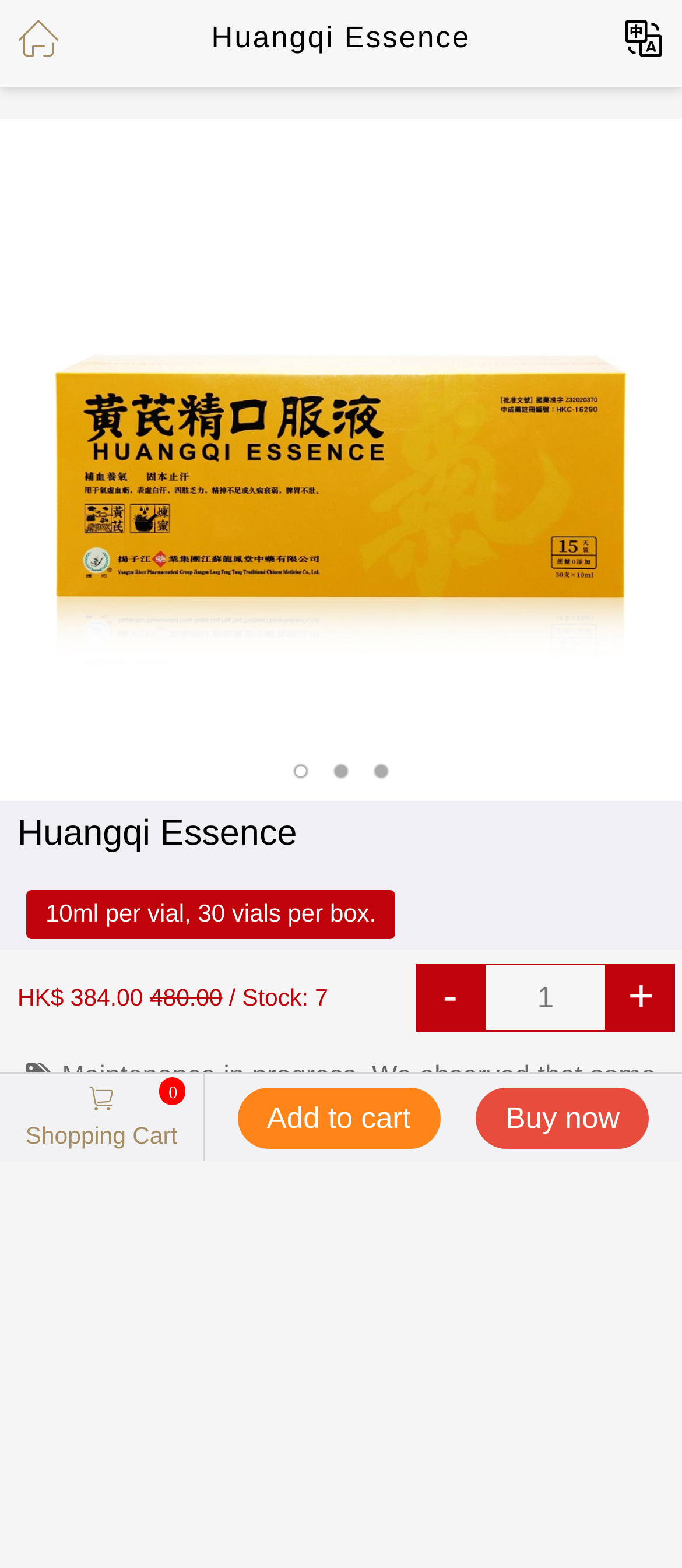Refer to the image and provide an in-depth answer to the question:
What is the price of Huangqi Essence?

The price of Huangqi Essence can be found on the webpage, specifically in the section that describes the product. It is displayed as 'HK$384.00' next to the original price of 'HK$480.00' which is crossed out, indicating a discount.